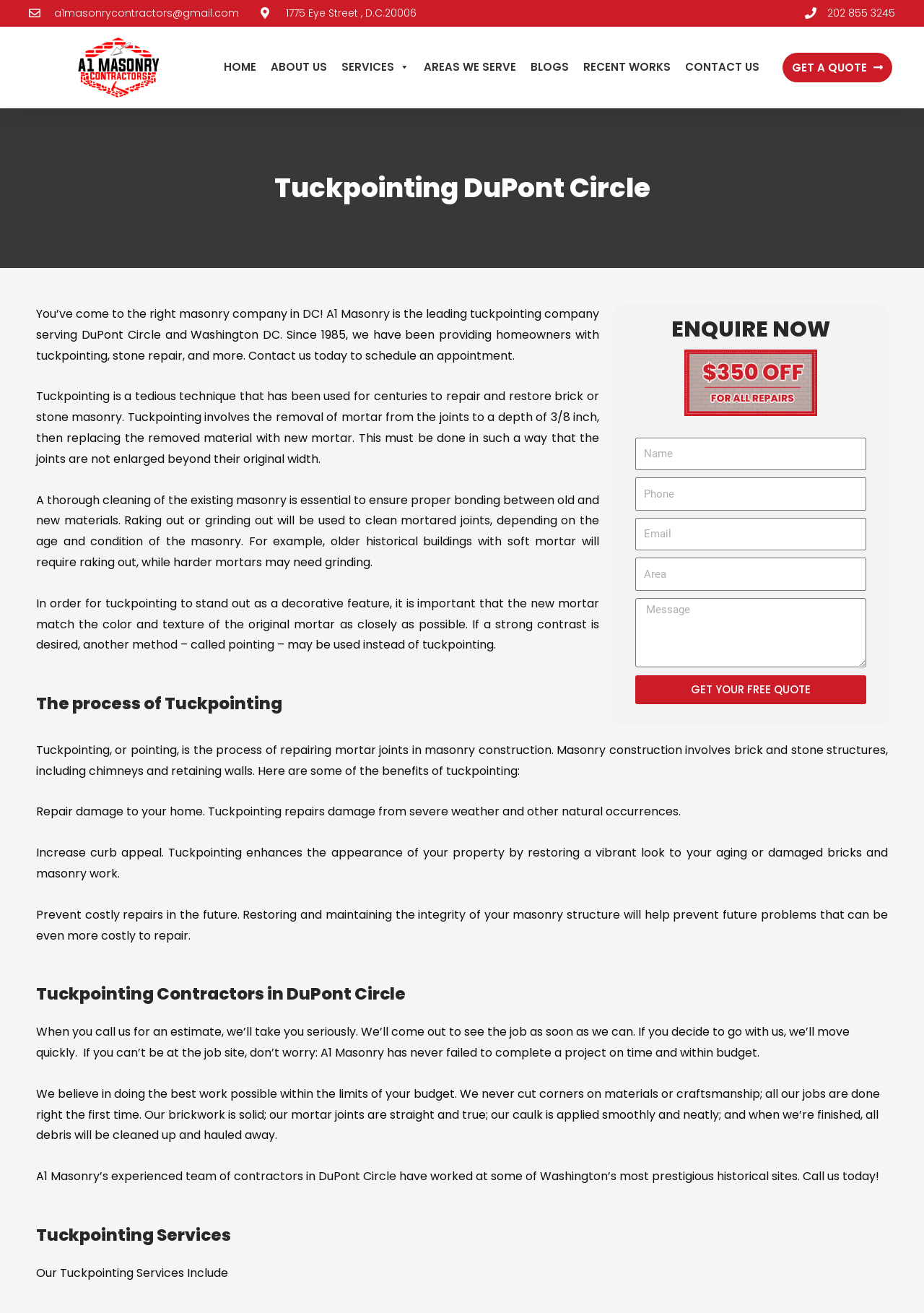What is the main title displayed on this webpage?

Tuckpointing DuPont Circle